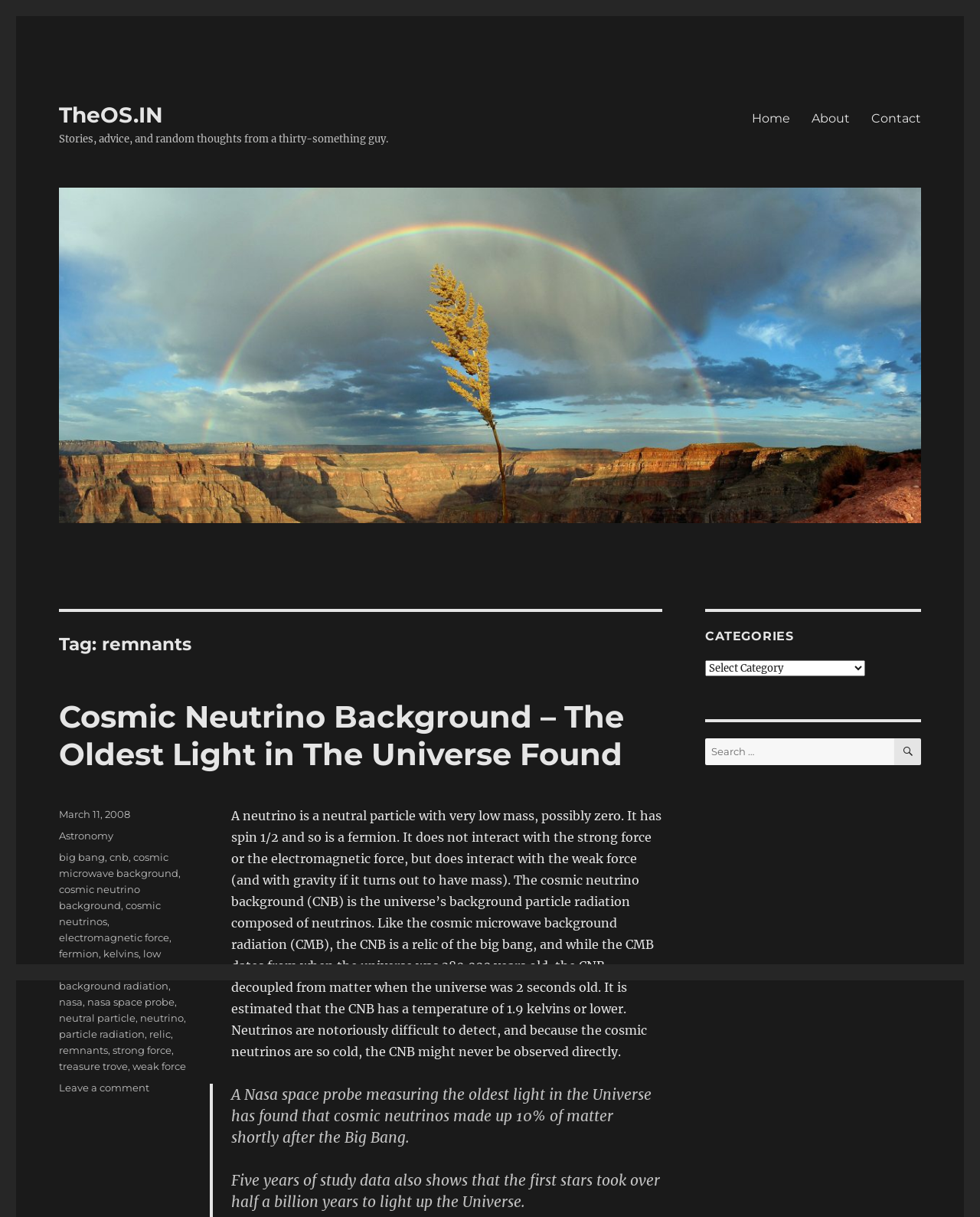What is the name of the space probe mentioned in the blog post?
Based on the image, answer the question with a single word or brief phrase.

NASA space probe